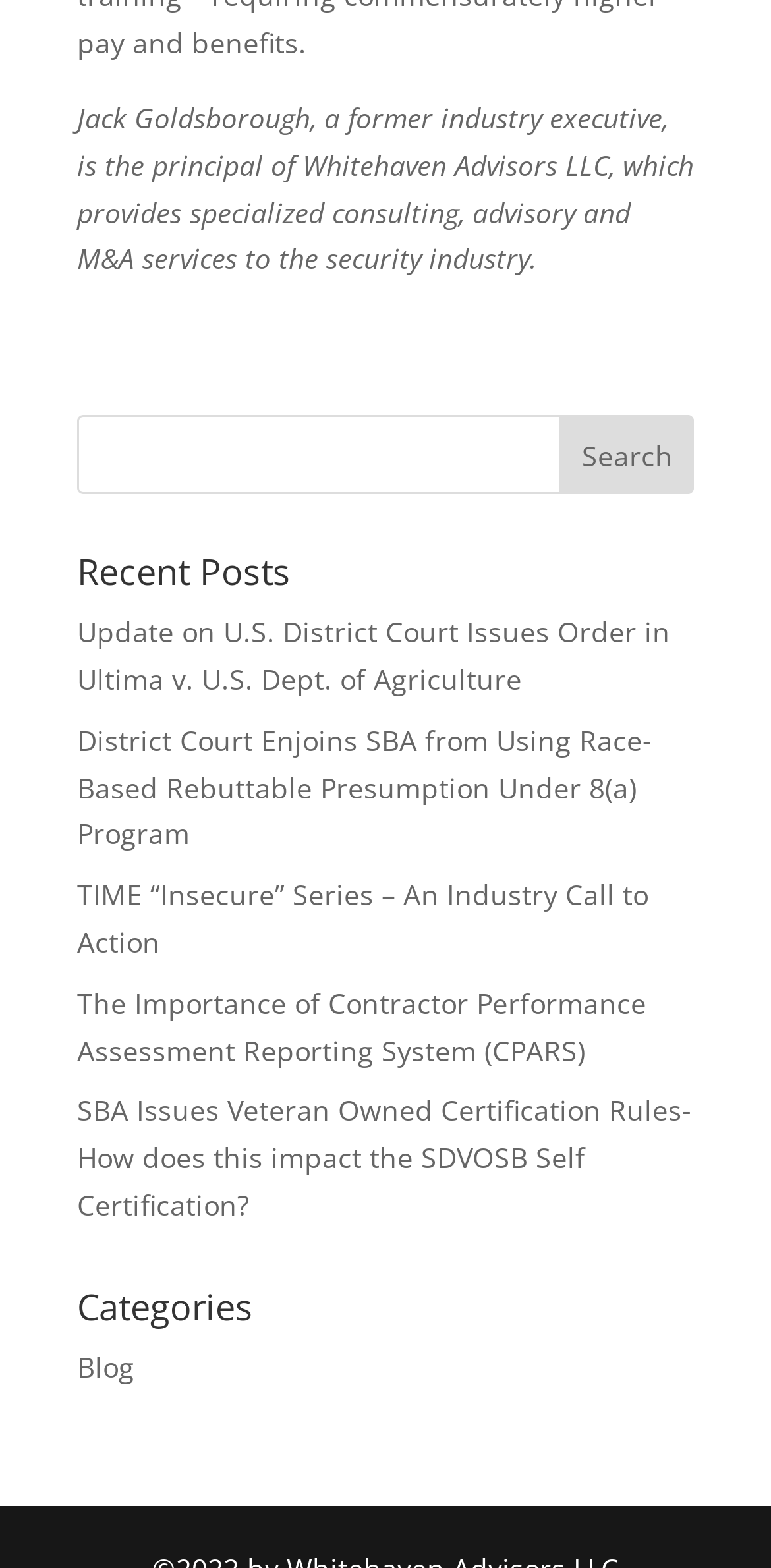How many recent posts are listed?
Based on the visual information, provide a detailed and comprehensive answer.

The recent posts section lists five links to different articles, including 'Update on U.S. District Court Issues Order in Ultima v. U.S. Dept. of Agriculture', 'District Court Enjoins SBA from Using Race-Based Rebuttable Presumption Under 8(a) Program', and three others.